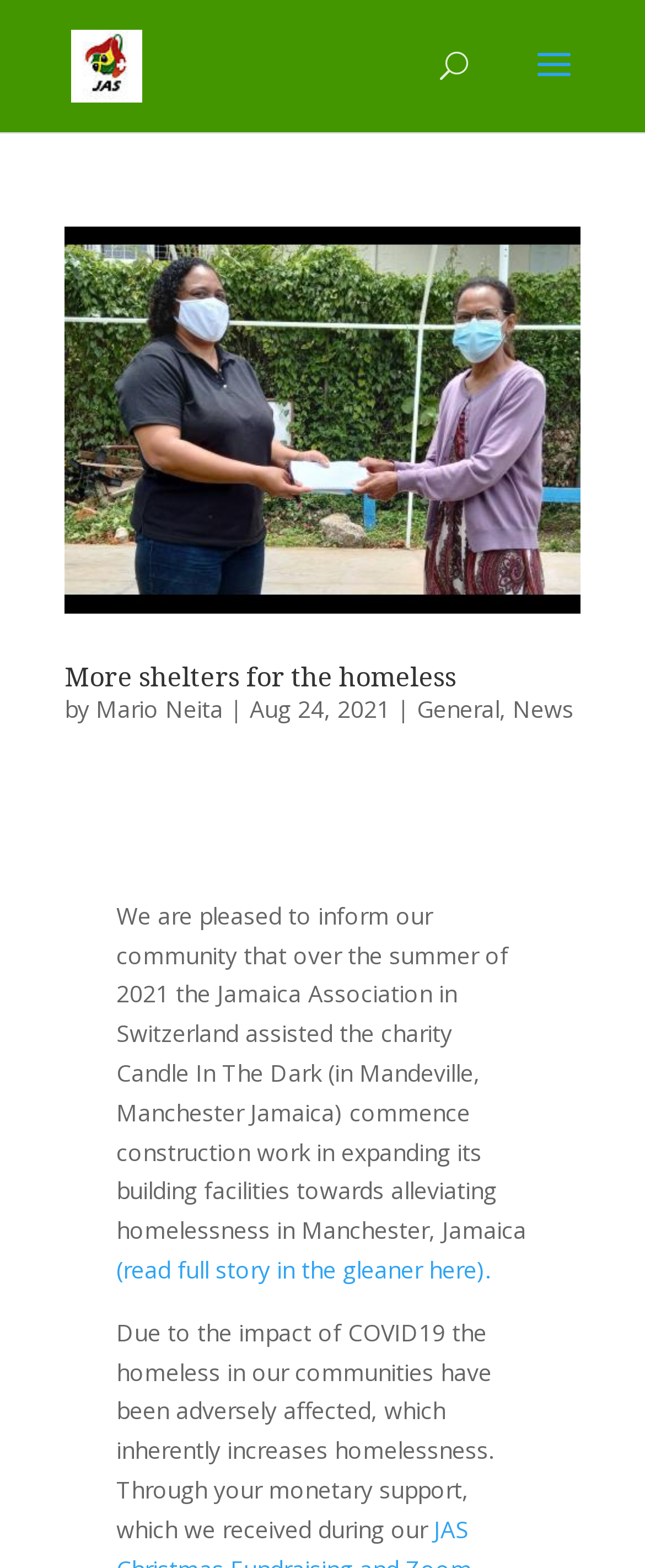Provide a thorough and detailed response to the question by examining the image: 
What is the category of the article 'More shelters for the homeless'?

I found the category by looking at the link 'General' which is placed next to the date 'Aug 24, 2021' and the author's name, indicating that the article belongs to the 'General' category.